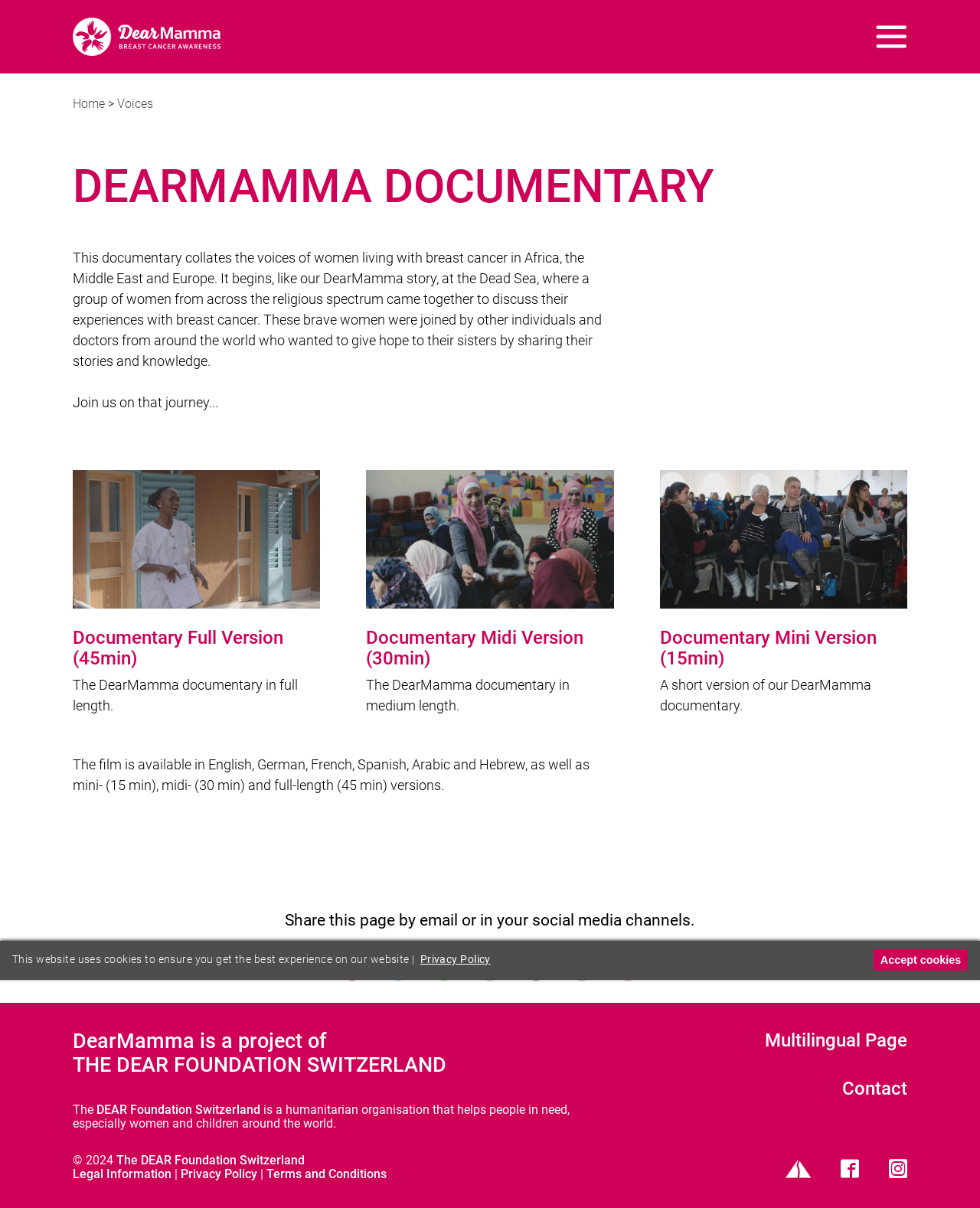Can you show the bounding box coordinates of the region to click on to complete the task described in the instruction: "Share this page on Facebook"?

[0.484, 0.787, 0.516, 0.812]